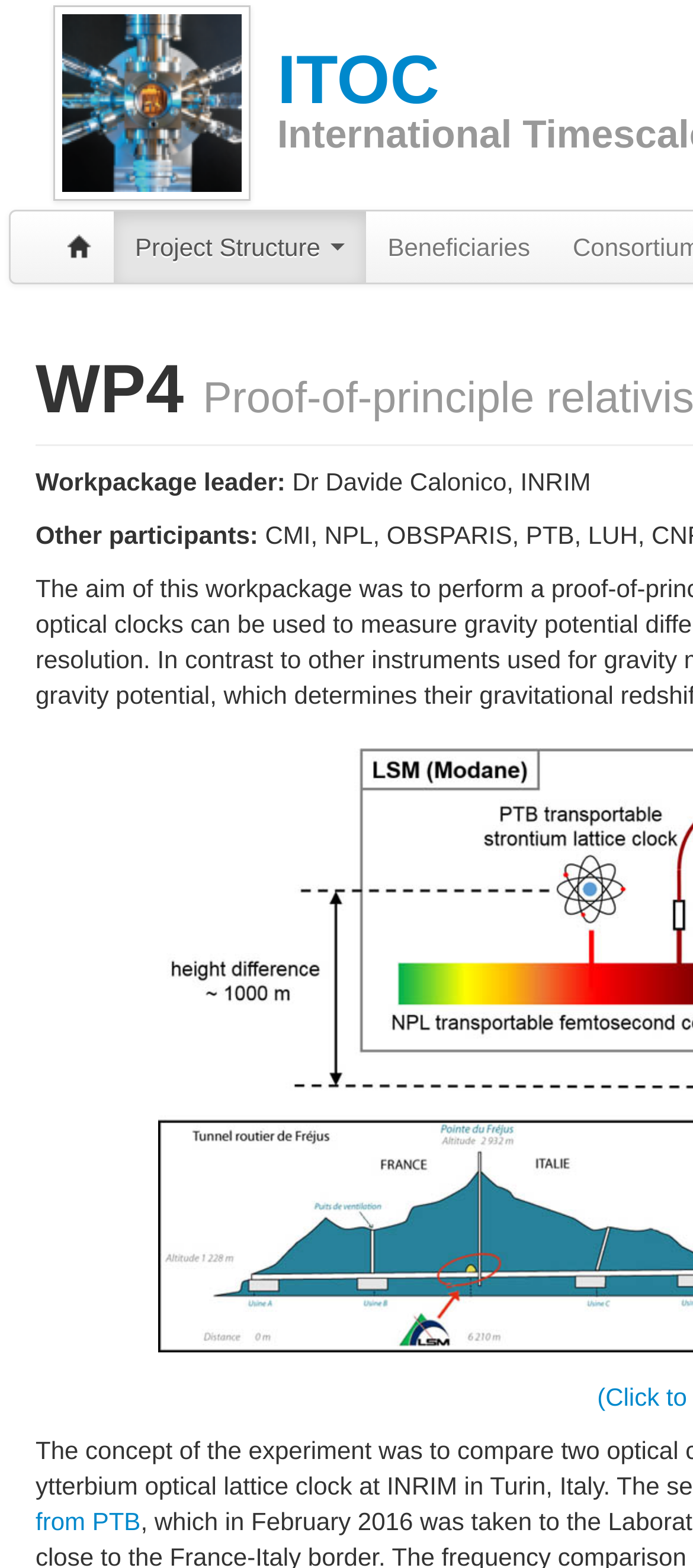How many participants are mentioned on this webpage?
Refer to the screenshot and deliver a thorough answer to the question presented.

The webpage mentions Dr Davide Calonico as the workpackage leader, and also mentions 'Other participants', which suggests that there are at least one or more participants involved in the project, although their names are not specified.